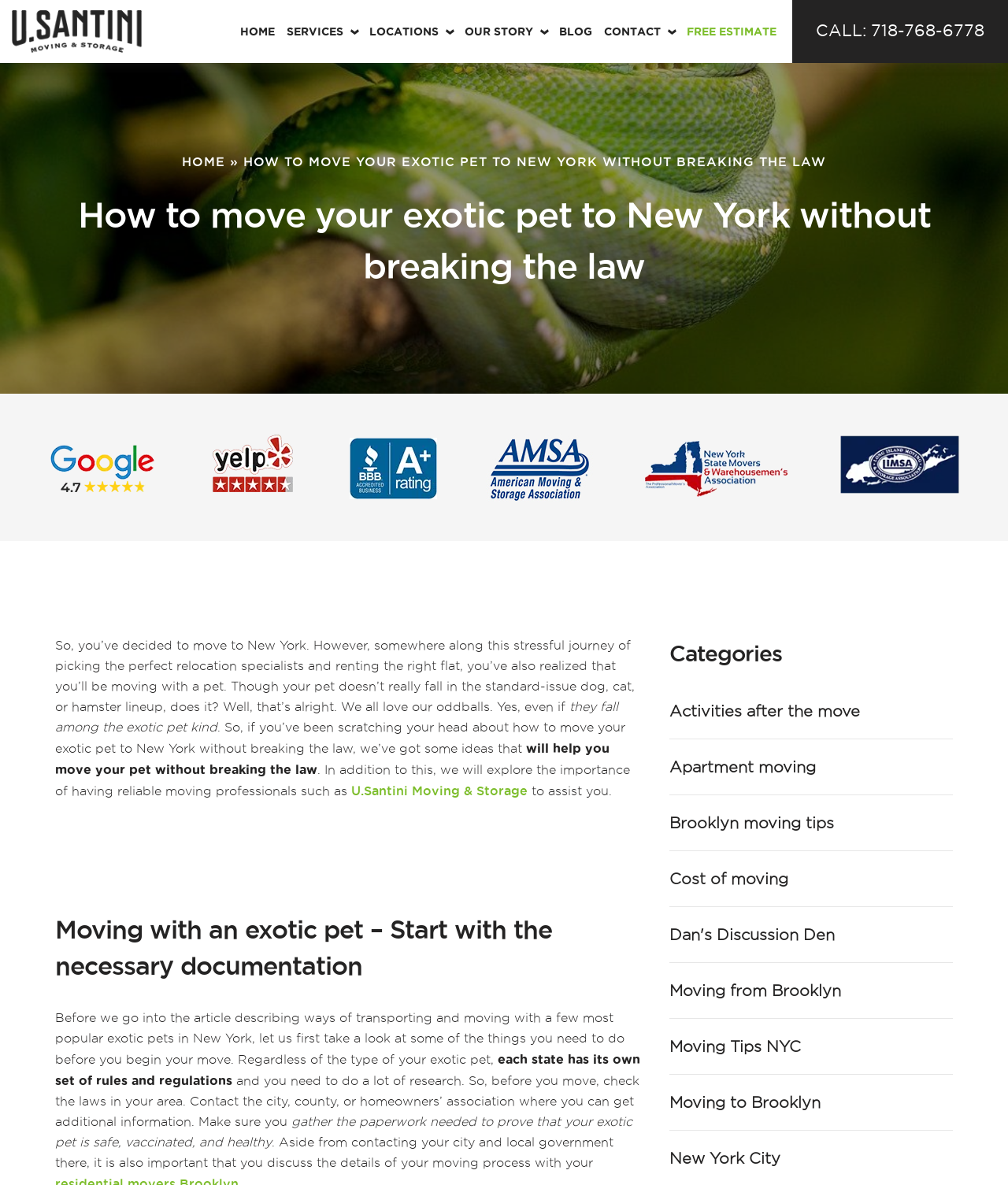Respond to the following question using a concise word or phrase: 
What type of pets are being referred to in the webpage?

Exotic pets